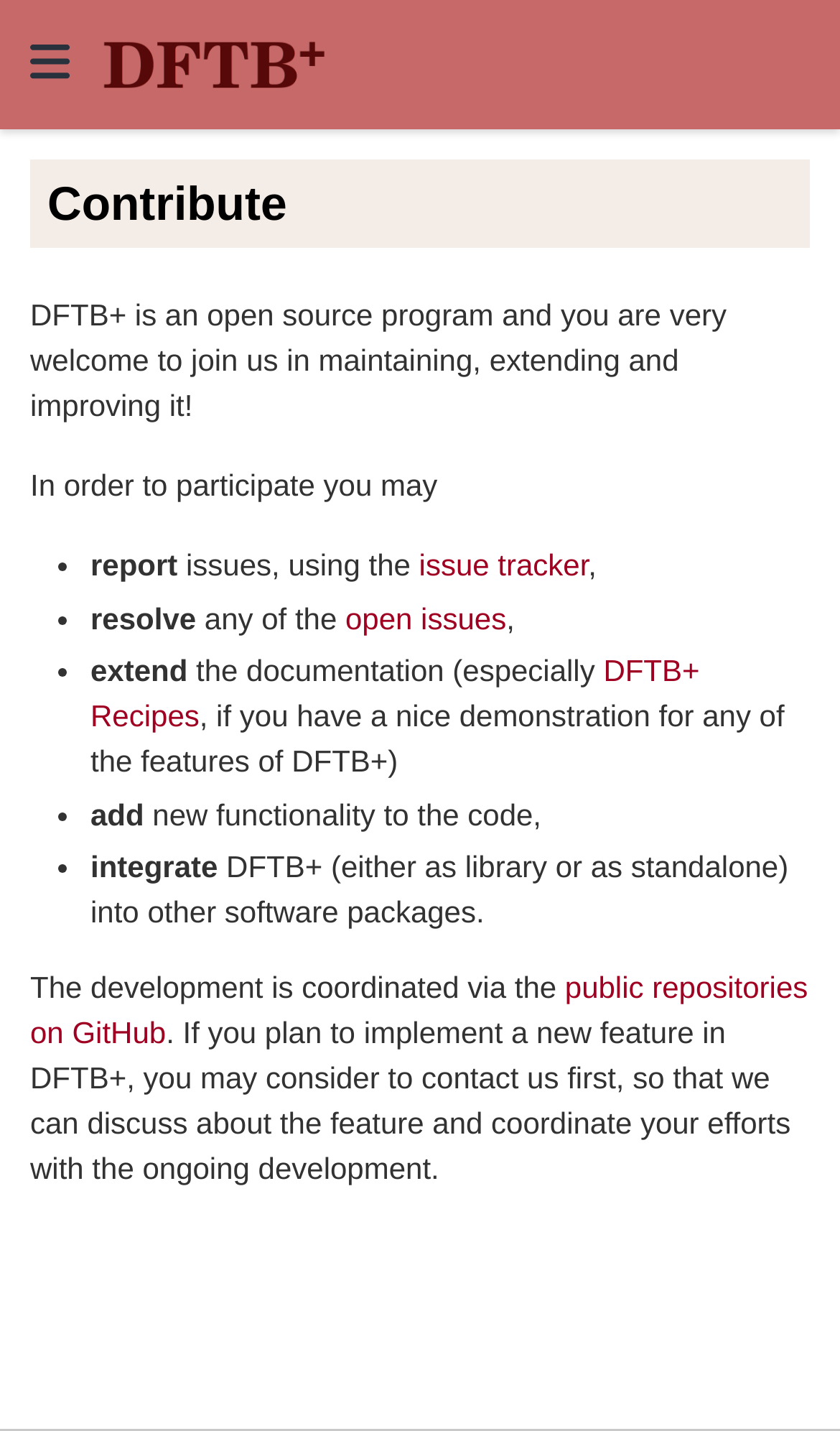What is the purpose of DFTB+?
Please provide a single word or phrase based on the screenshot.

Open source program